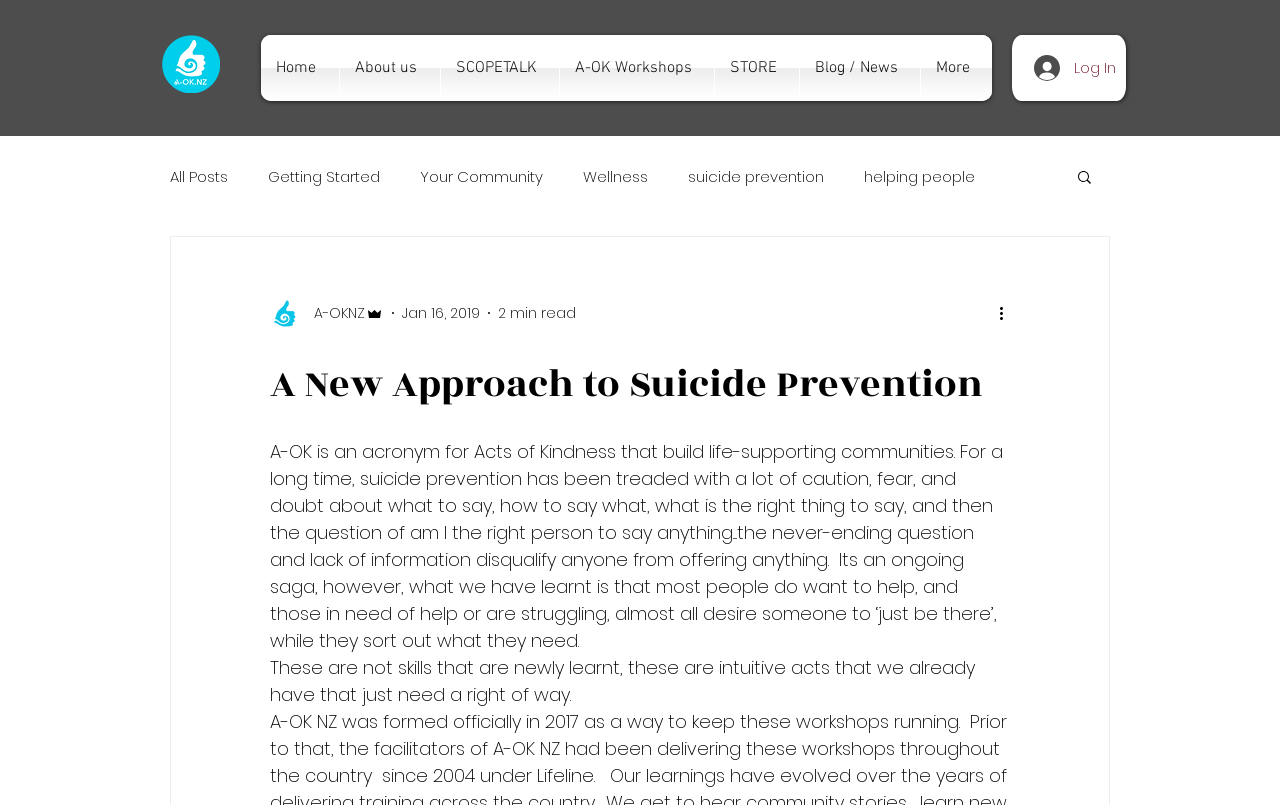Please answer the following question using a single word or phrase: 
How many blog post categories are there?

6